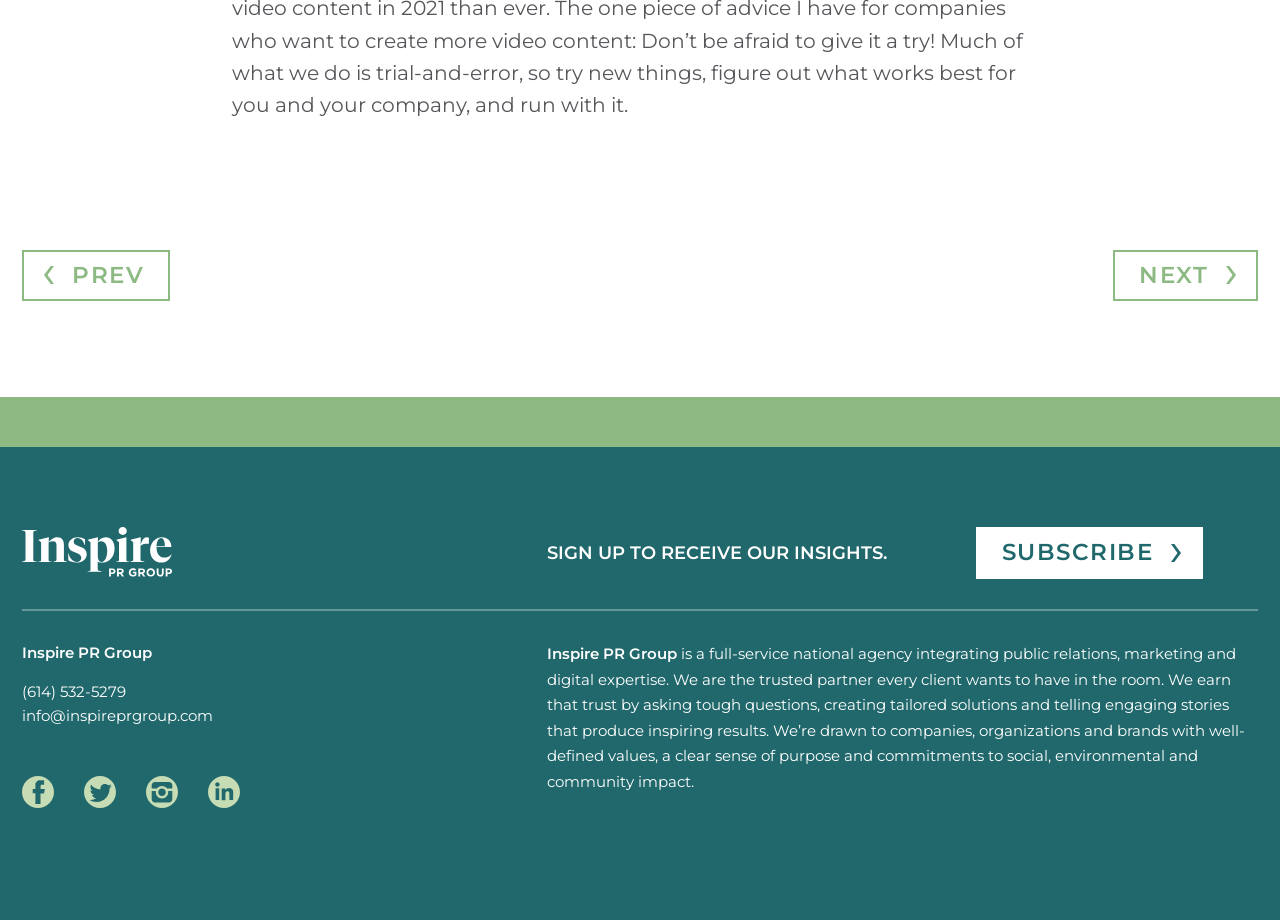Determine the bounding box coordinates for the clickable element required to fulfill the instruction: "Click on the 'NEXT' link". Provide the coordinates as four float numbers between 0 and 1, i.e., [left, top, right, bottom].

[0.87, 0.272, 0.983, 0.328]